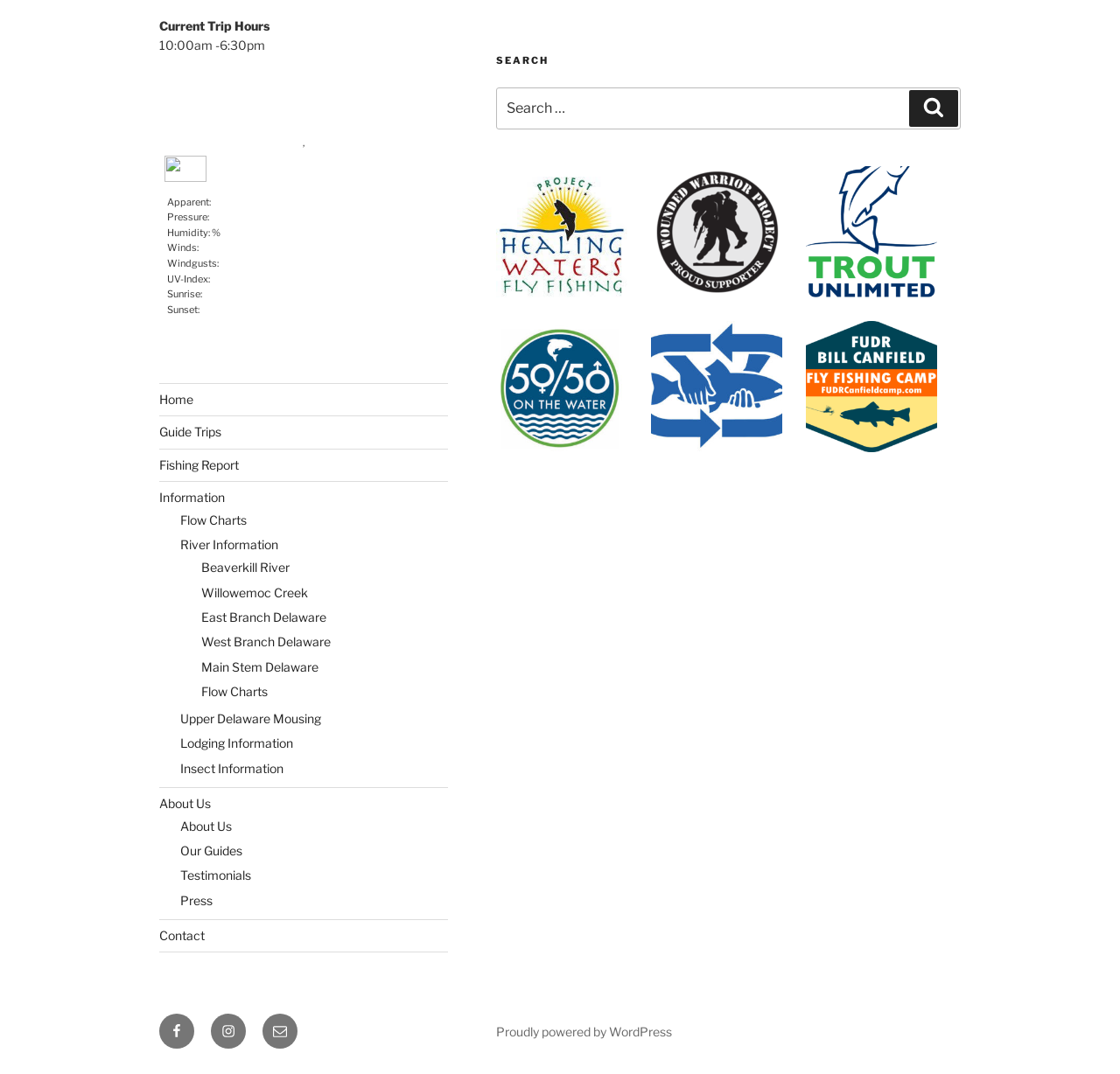What is the last link in the footer social links menu?
Please provide an in-depth and detailed response to the question.

I found the answer by examining the footer social links menu element and its child elements, which are the links. I looked at the order of the links and found that 'Email' is the last one.